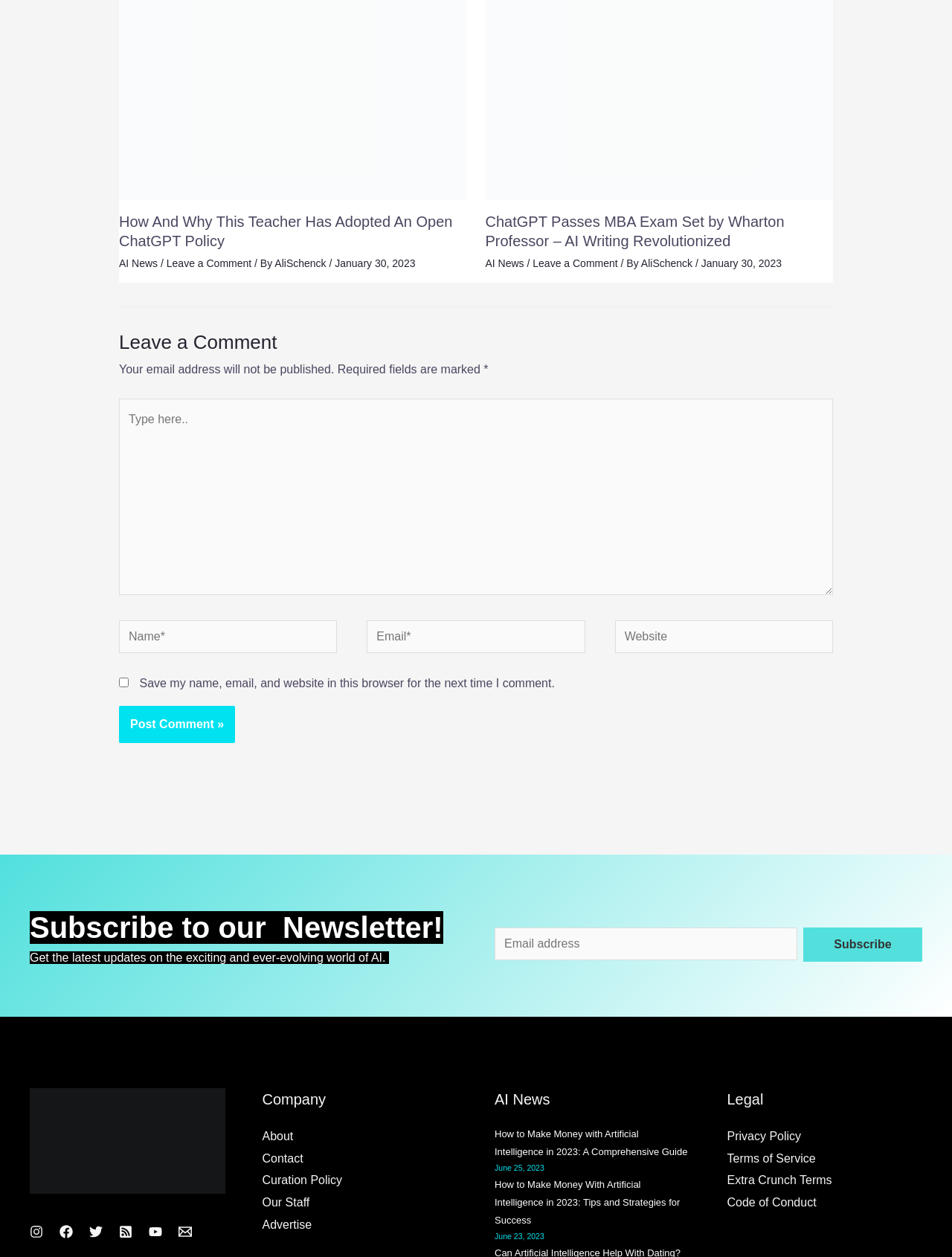What is the purpose of the textbox with the placeholder 'Type here..'
Using the image as a reference, answer the question in detail.

I inferred the answer by looking at the context of the textbox element which is located under the heading element with the text 'Leave a Comment' and is a child element of the group element.